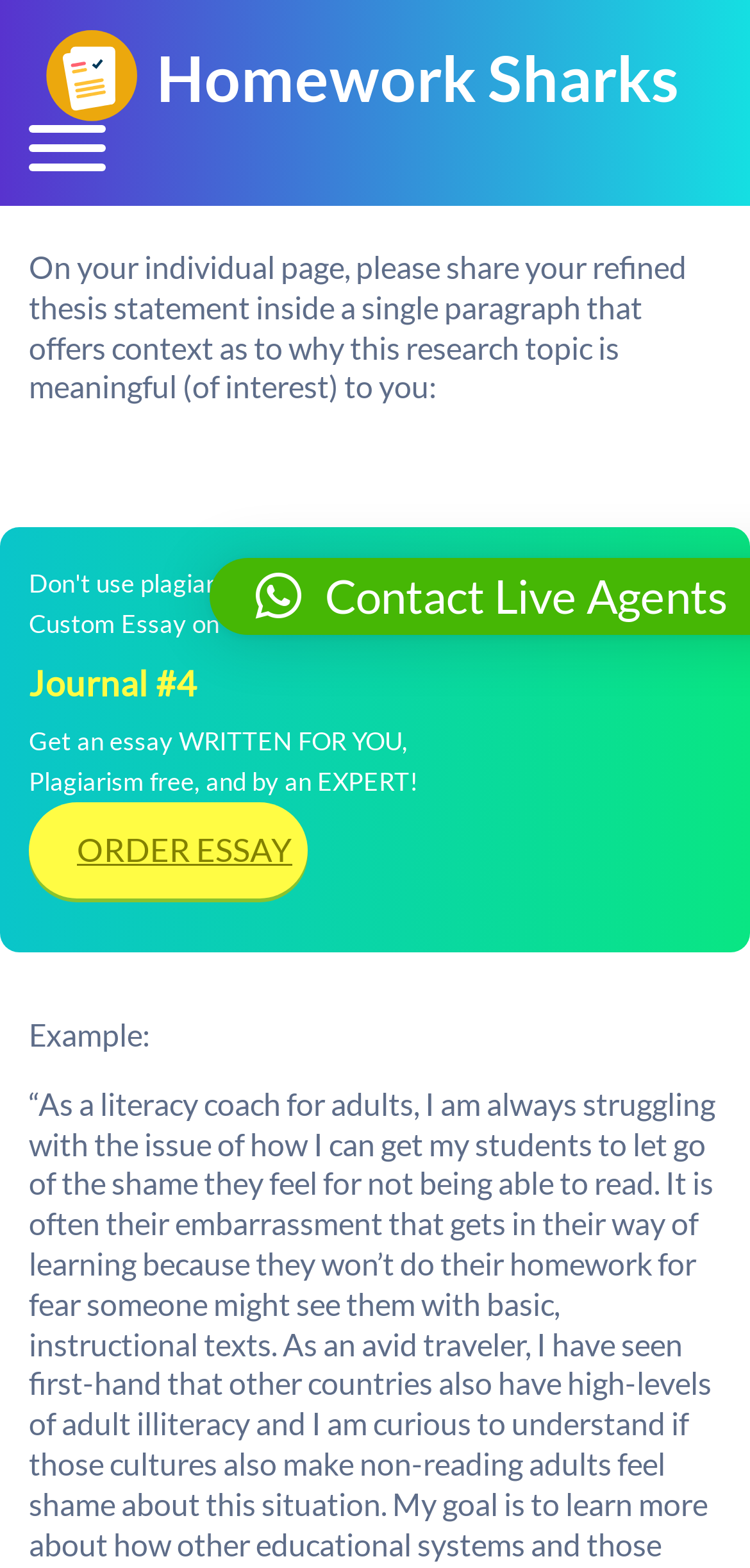What is the purpose of the 'ORDER ESSAY' link?
Provide a detailed answer to the question, using the image to inform your response.

The 'ORDER ESSAY' link is located below the offer to get an essay written, and it is likely used to initiate the process of ordering a custom essay from the website.